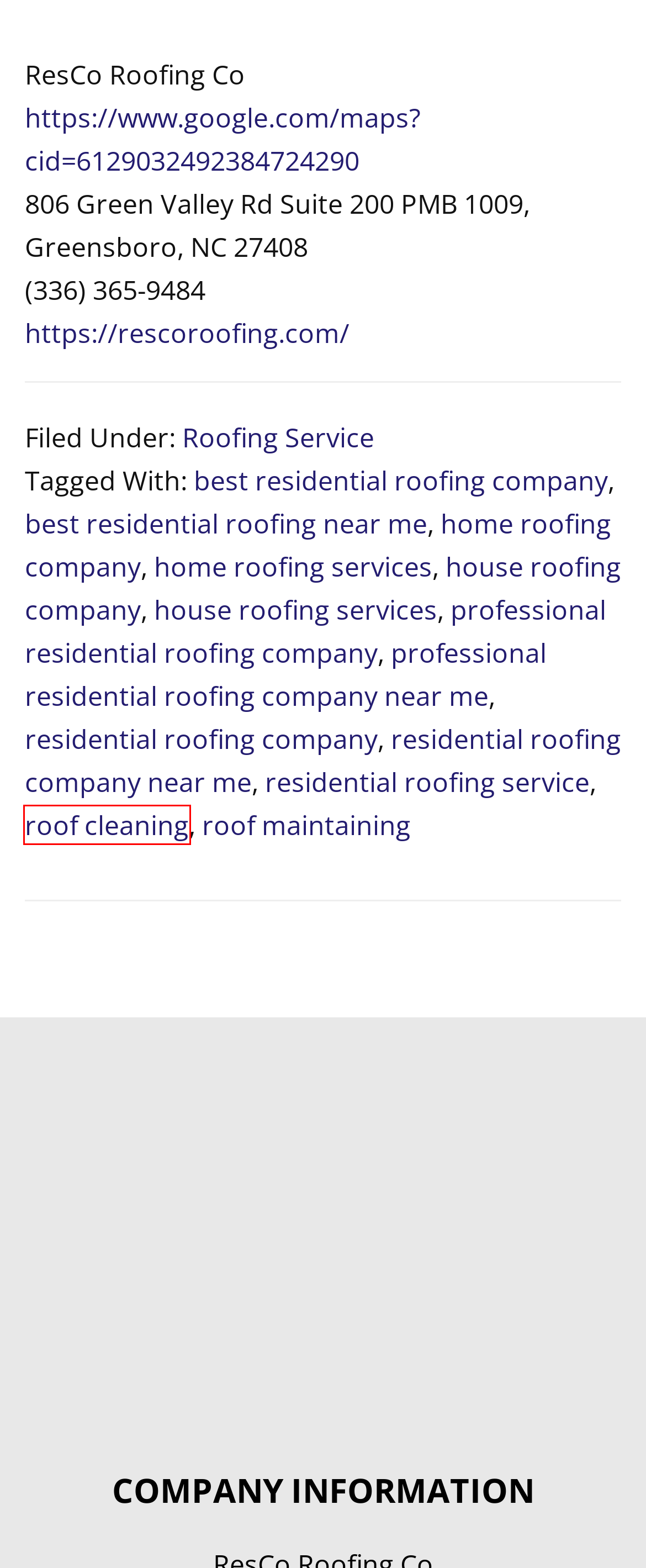Examine the screenshot of the webpage, which has a red bounding box around a UI element. Select the webpage description that best fits the new webpage after the element inside the red bounding box is clicked. Here are the choices:
A. roof maintaining Archives - Best Roofing Company Greensboro NC
B. home roofing company Archives - Best Roofing Company Greensboro NC
C. professional residential roofing company near me Archives - Best Roofing Company Greensboro NC
D. roof cleaning Archives - Best Roofing Company Greensboro NC
E. residential roofing company Archives - Best Roofing Company Greensboro NC
F. professional residential roofing company Archives - Best Roofing Company Greensboro NC
G. best residential roofing company Archives - Best Roofing Company Greensboro NC
H. residential roofing service Archives - Best Roofing Company Greensboro NC

D